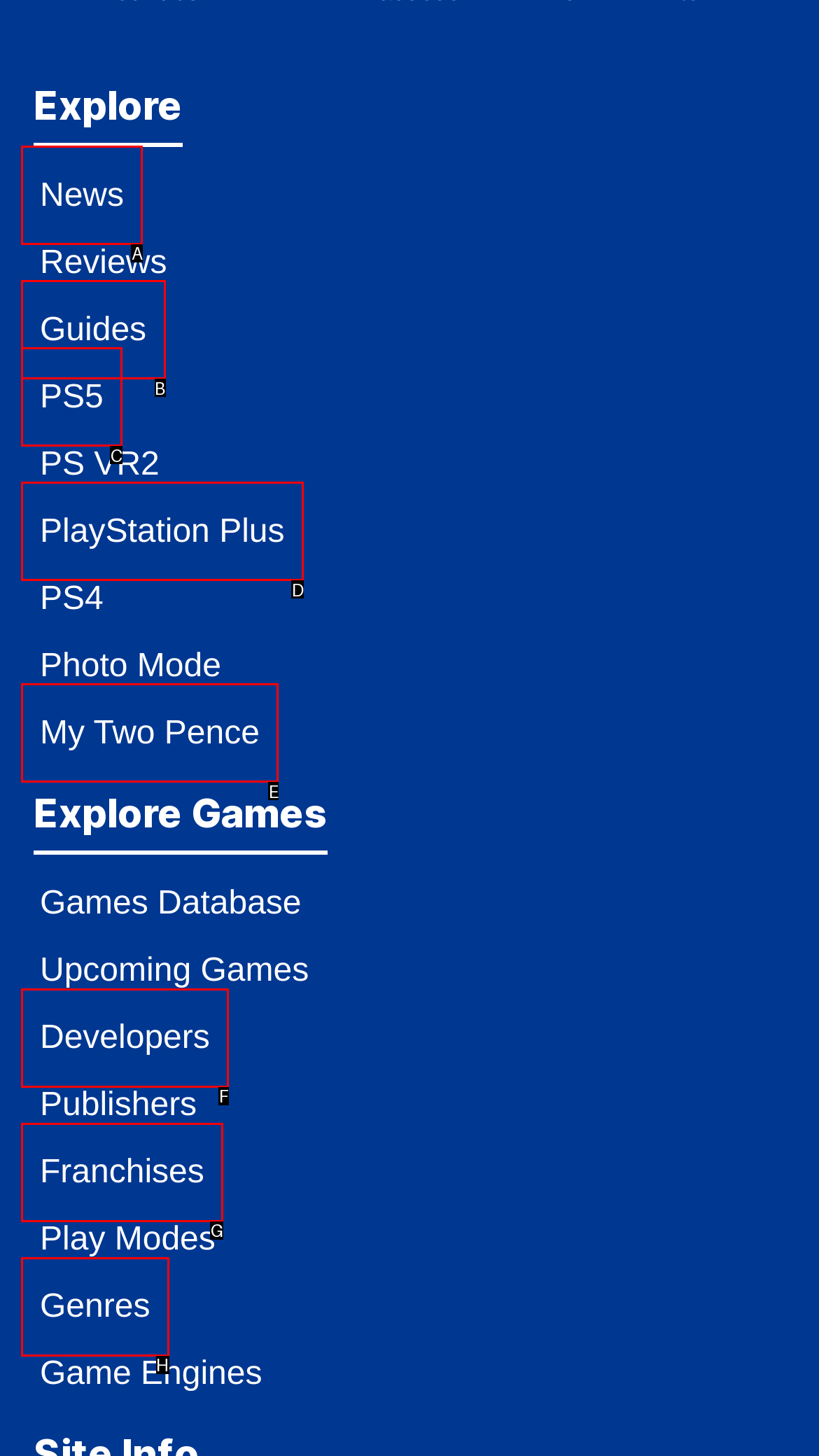Select the correct UI element to click for this task: Click on News.
Answer using the letter from the provided options.

A